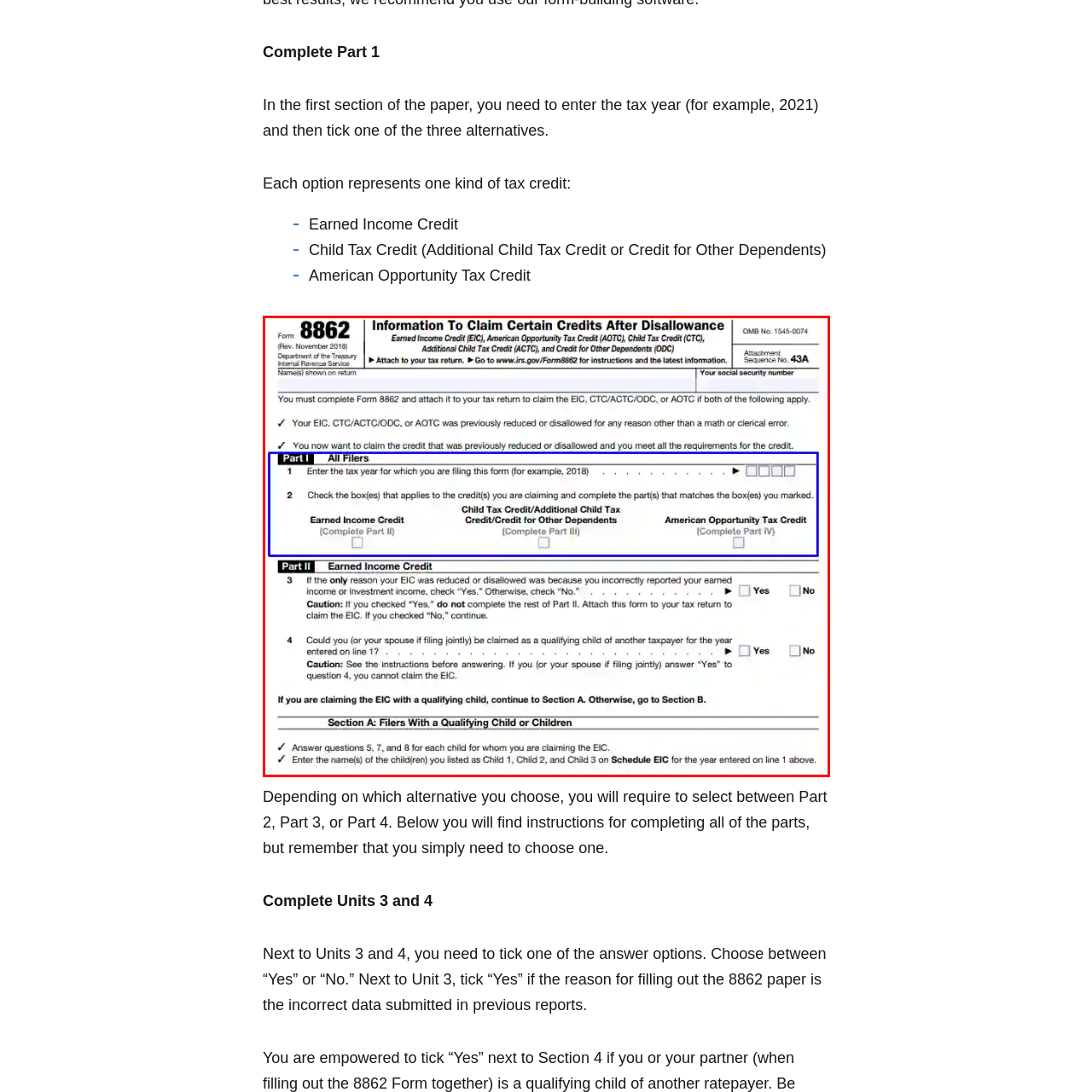How many specific tax credits are listed in Part I?
Look closely at the portion of the image highlighted by the red bounding box and provide a comprehensive answer to the question.

In Part I of the form, there are checkboxes for three specific tax credits: the Earned Income Credit, the Child Tax Credit (or Additional Child Tax Credit), and the American Opportunity Tax Credit. Each option has corresponding instructions directed toward completing subsequent parts of the form.